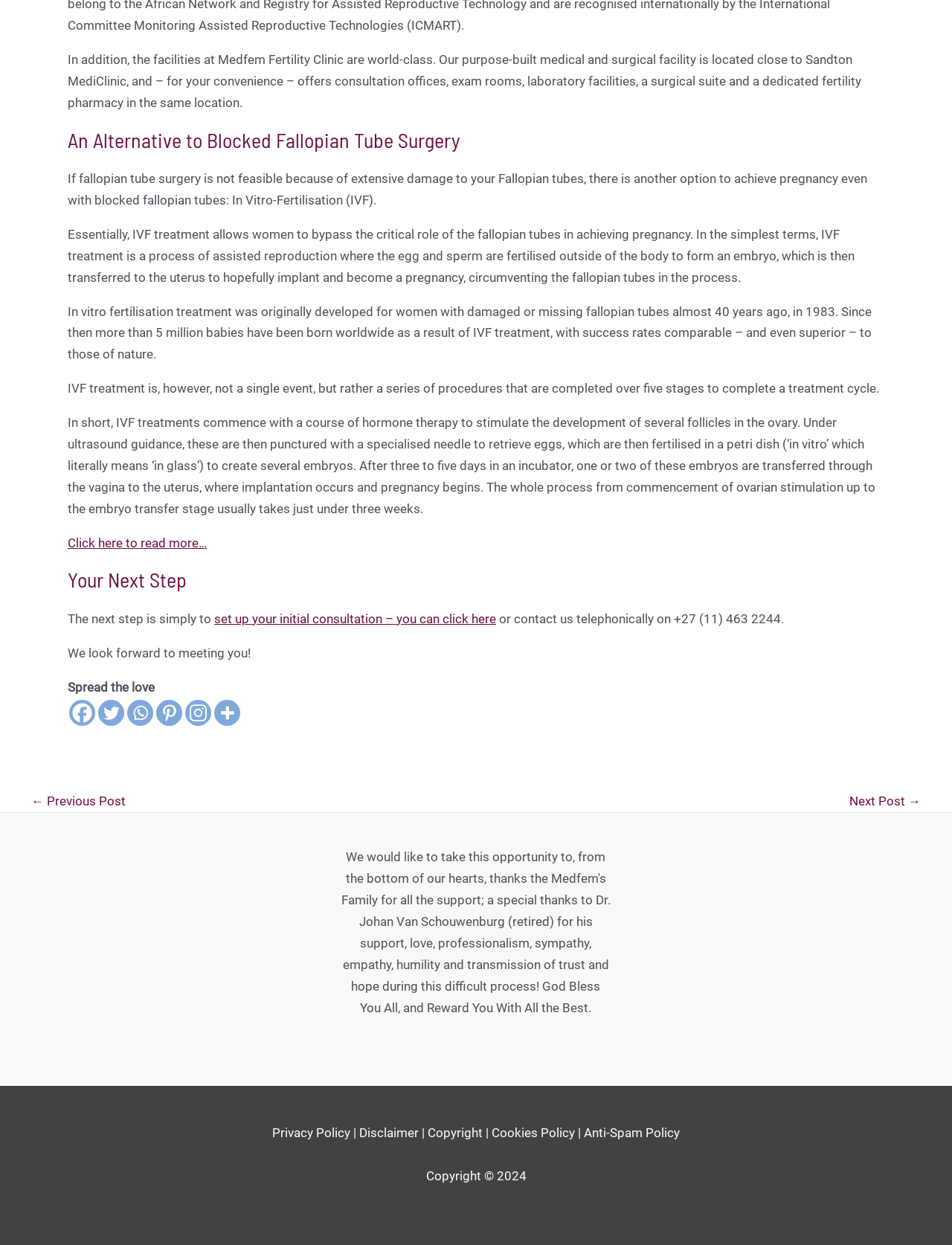What is the alternative to blocked fallopian tube surgery?
Answer the question in a detailed and comprehensive manner.

According to the webpage, if fallopian tube surgery is not feasible due to extensive damage, IVF treatment is an alternative option to achieve pregnancy, which bypasses the critical role of the fallopian tubes.